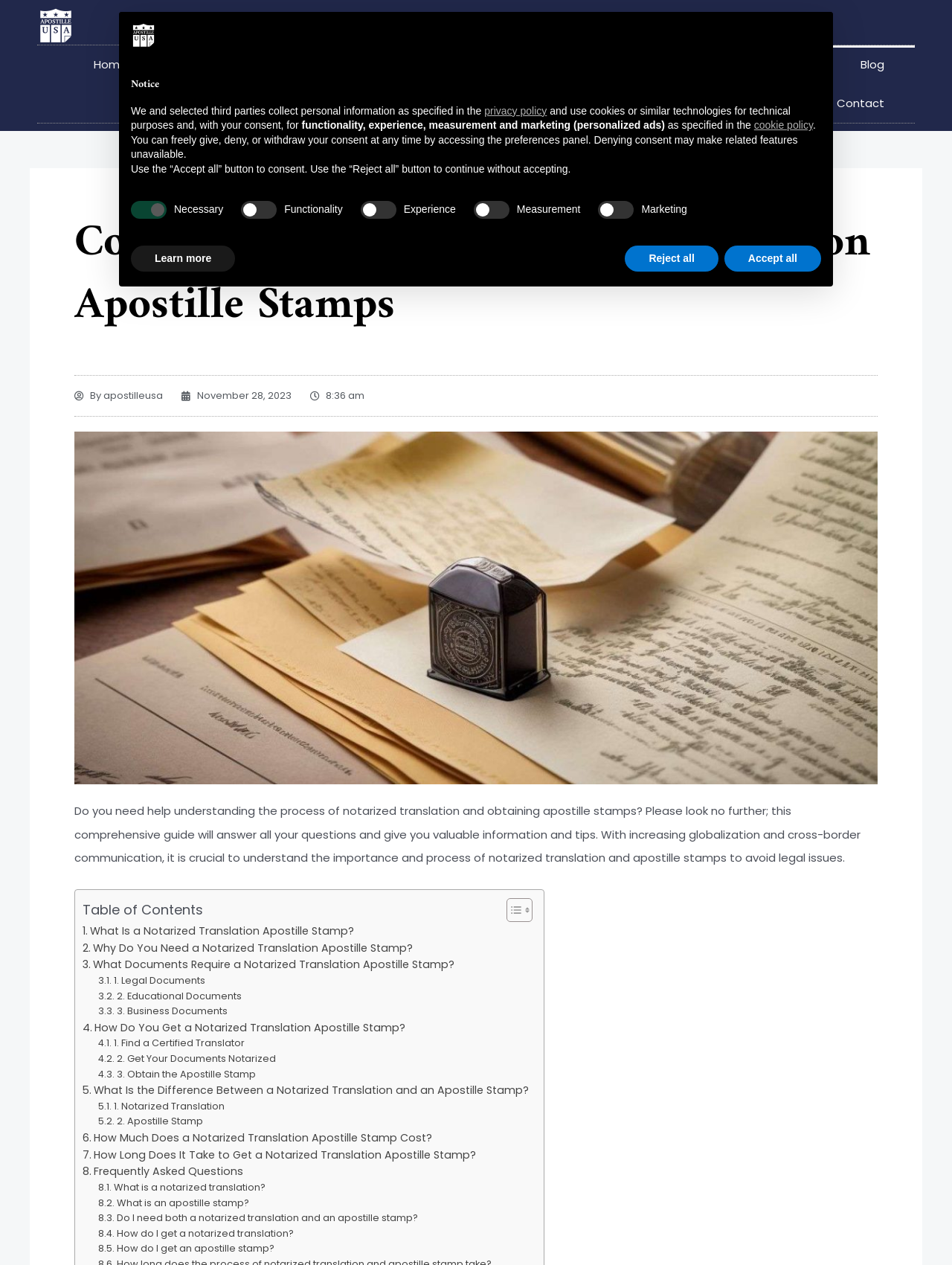Explain the webpage in detail.

This webpage is a comprehensive guide to notarized translation and apostille stamps, provided by Apostille USA. At the top of the page, there is a logo and a navigation menu with links to various sections, including Home, Document Types, About Us, Process, Pricing, Locations, FAQs, Blog, and Contact.

Below the navigation menu, there is a heading that reads "Complete Guide to Notarized Translation Apostille Stamps" followed by a brief introduction to the importance of notarized translation and apostille stamps in today's globalized world. The introduction is accompanied by an image related to the topic.

The main content of the page is divided into sections, each addressing a specific aspect of notarized translation and apostille stamps. These sections include "What Is a Notarized Translation Apostille Stamp?", "Why Do You Need a Notarized Translation Apostille Stamp?", "What Documents Require a Notarized Translation Apostille Stamp?", and so on. Each section has multiple subheadings and links to more detailed information.

On the right side of the page, there is a table of contents that allows users to quickly navigate to specific sections. The table of contents is toggleable, and it contains links to all the sections mentioned above.

At the bottom of the page, there is a notice dialog box that informs users about the website's privacy policy and cookie usage. The dialog box contains links to the privacy policy and cookie policy, as well as checkboxes to customize cookie settings.

Overall, the webpage is well-organized and provides a wealth of information on notarized translation and apostille stamps, making it a valuable resource for individuals and businesses in need of these services.